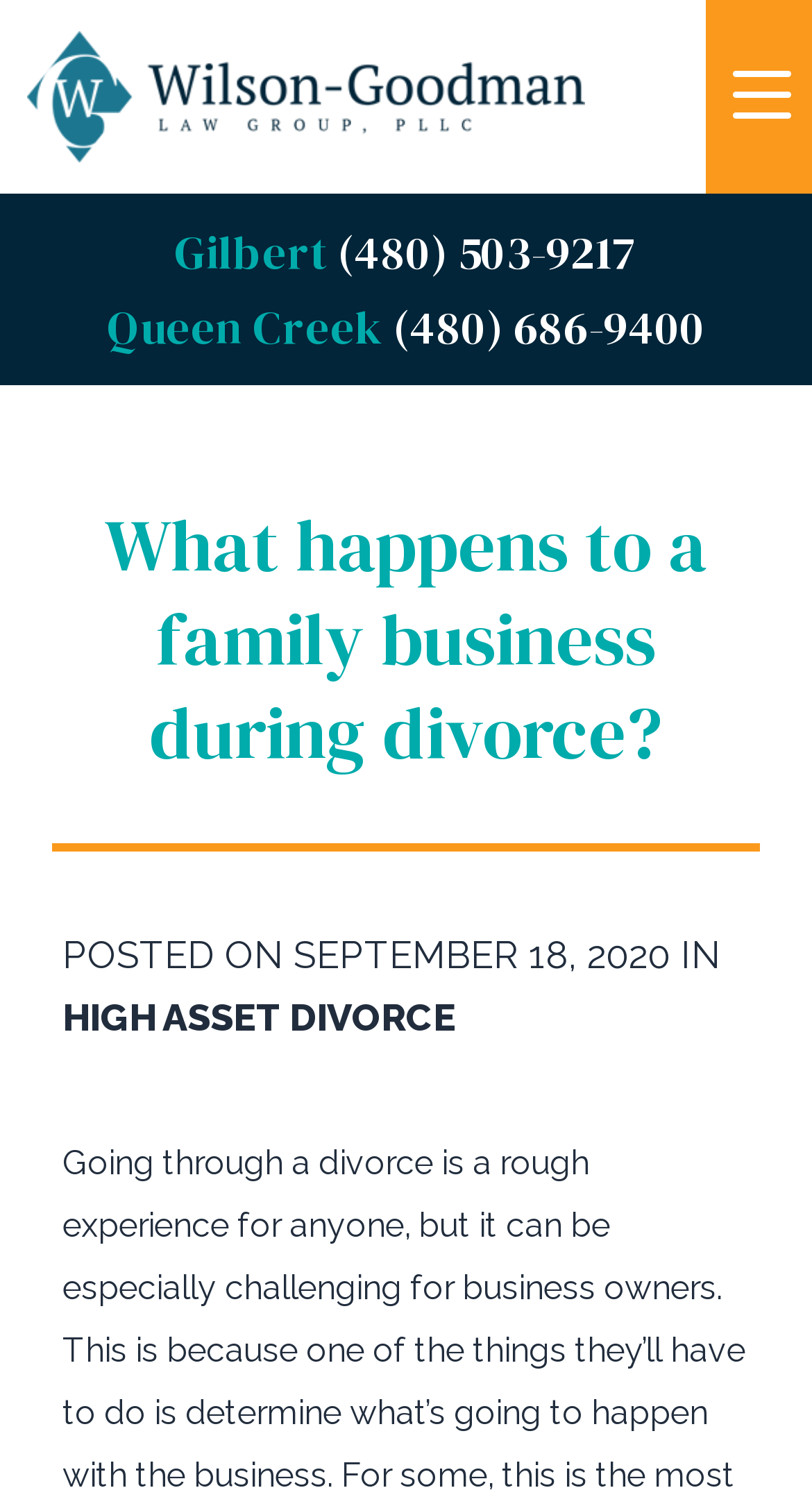Who is the author of the webpage?
Please provide a detailed answer to the question.

The webpage contains a static text element 'Gilbert' which appears to be the author's name, likely a lawyer or expert in the field of divorce and business.